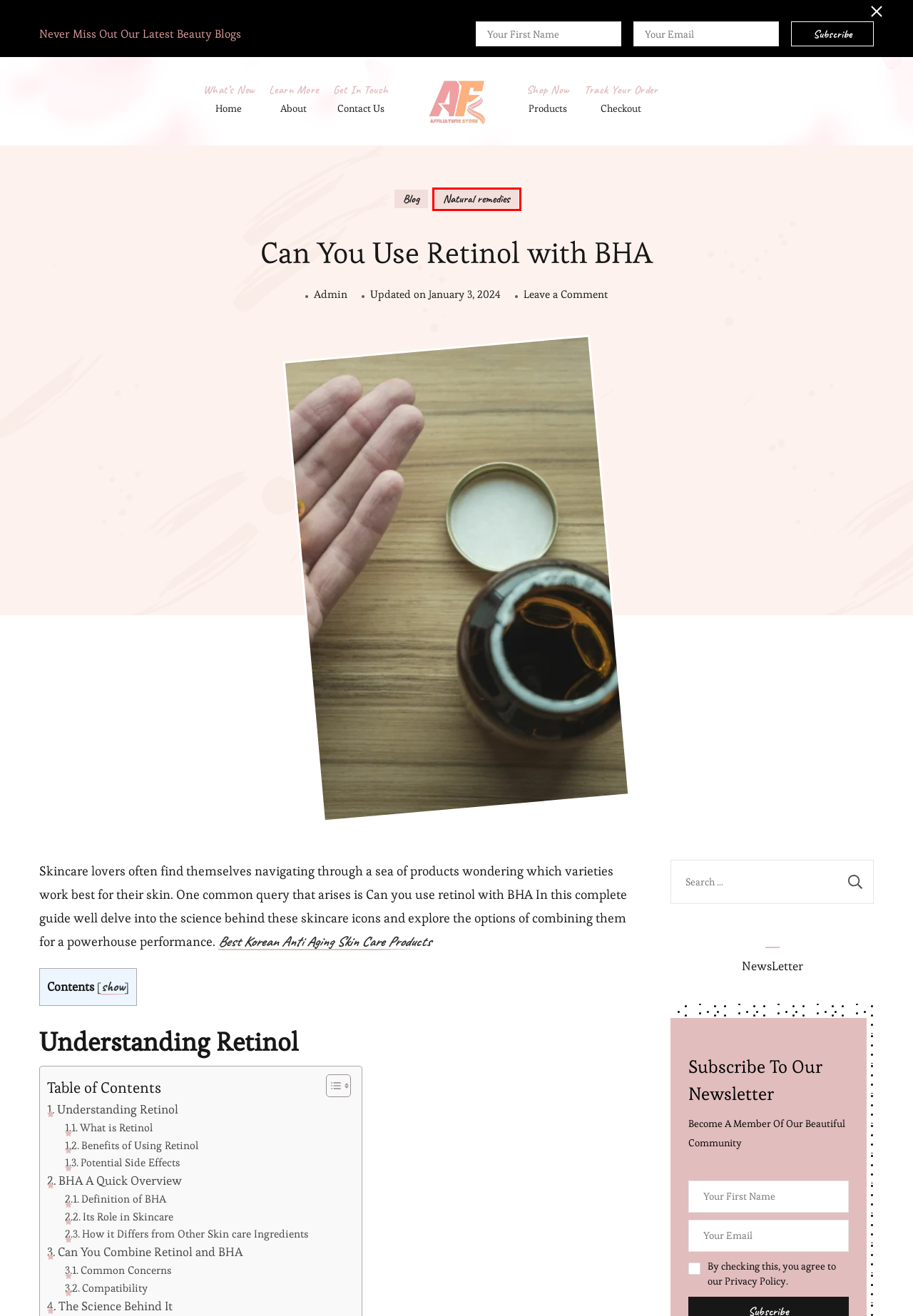Observe the webpage screenshot and focus on the red bounding box surrounding a UI element. Choose the most appropriate webpage description that corresponds to the new webpage after clicking the element in the bounding box. Here are the candidates:
A. About - AffiliateFix Store
B. AffiliateFix Store - Organic Beauty
C. Checkout - AffiliateFix Store
D. Blog Archives - AffiliateFix Store
E. Natural remedies Archives - AffiliateFix Store
F. Admin, Author at AffiliateFix Store
G. Best Korean Anti Aging Skin Care Products - AffiliateFix Store
H. Contact Us - AffiliateFix Store

E